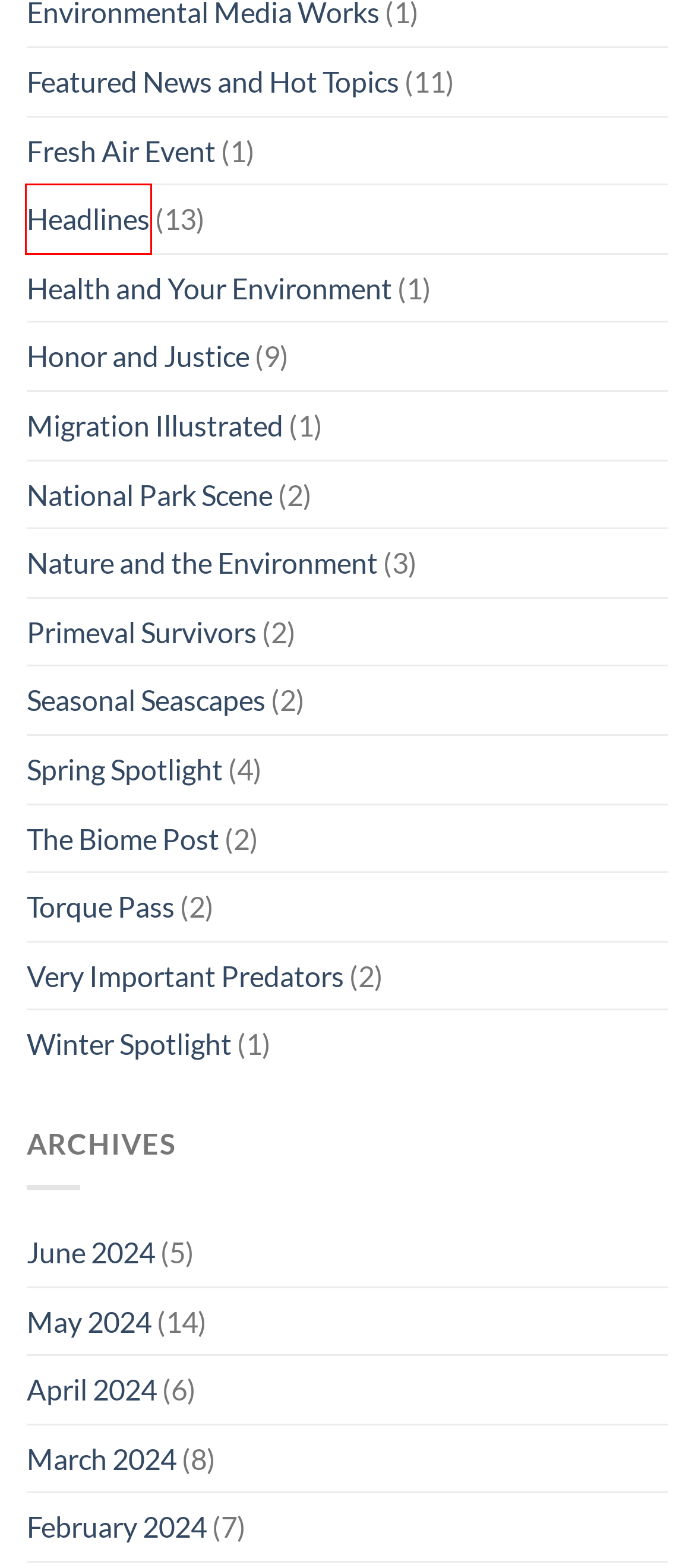Inspect the provided webpage screenshot, concentrating on the element within the red bounding box. Select the description that best represents the new webpage after you click the highlighted element. Here are the candidates:
A. April 2024 – BioTriad Environmental, Inc.
B. Fresh Air Event – BioTriad Environmental, Inc.
C. Headlines – BioTriad Environmental, Inc.
D. Health and Your Environment – BioTriad Environmental, Inc.
E. Featured News and Hot Topics – BioTriad Environmental, Inc.
F. Honor and Justice – BioTriad Environmental, Inc.
G. The Biome Post – BioTriad Environmental, Inc.
H. Migration Illustrated – BioTriad Environmental, Inc.

C